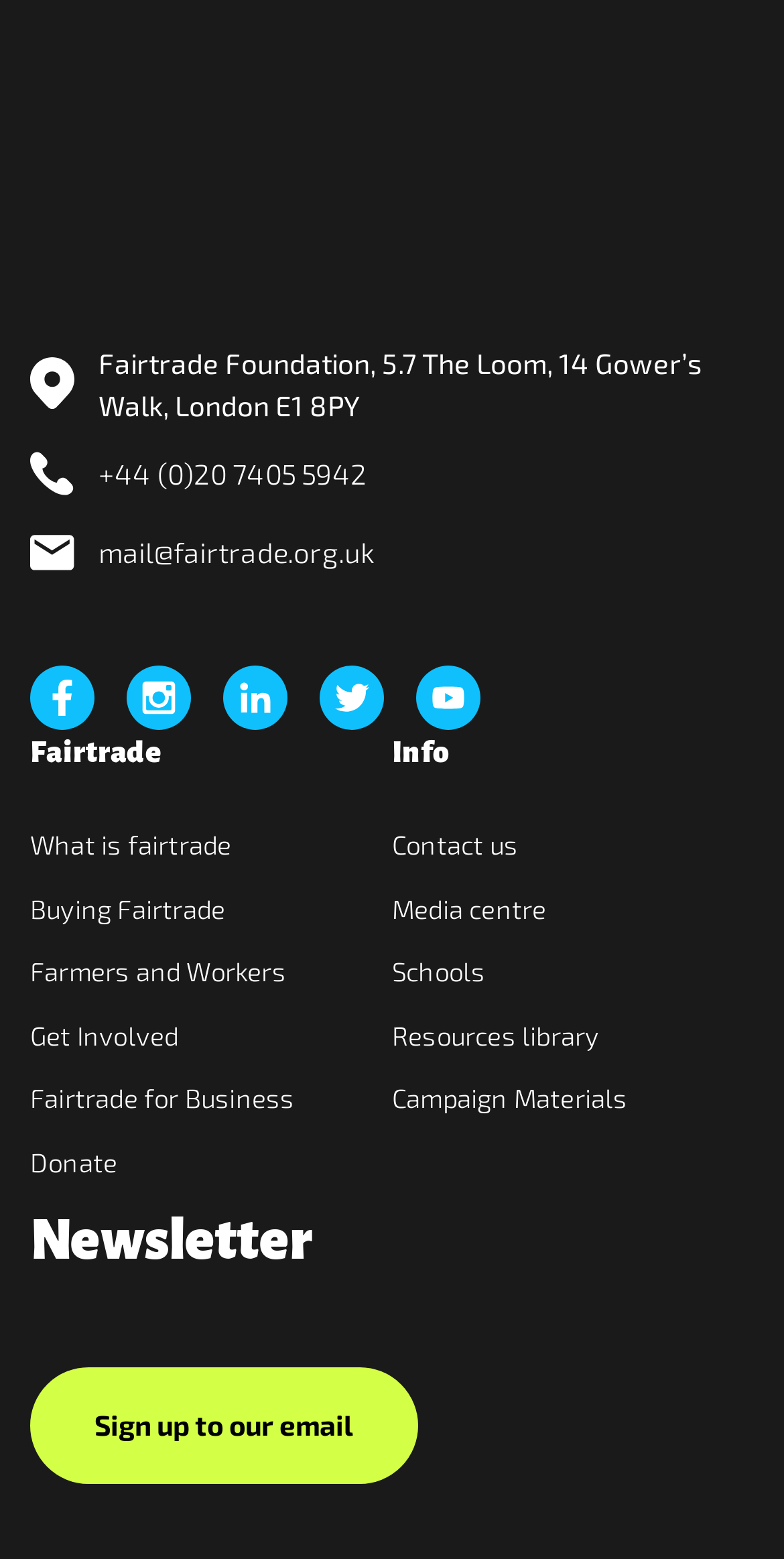What is the email address to contact the organization?
Give a detailed explanation using the information visible in the image.

The email address to contact the organization is mail@fairtrade.org.uk, which is mentioned in the link element 'mail@fairtrade.org.uk'.